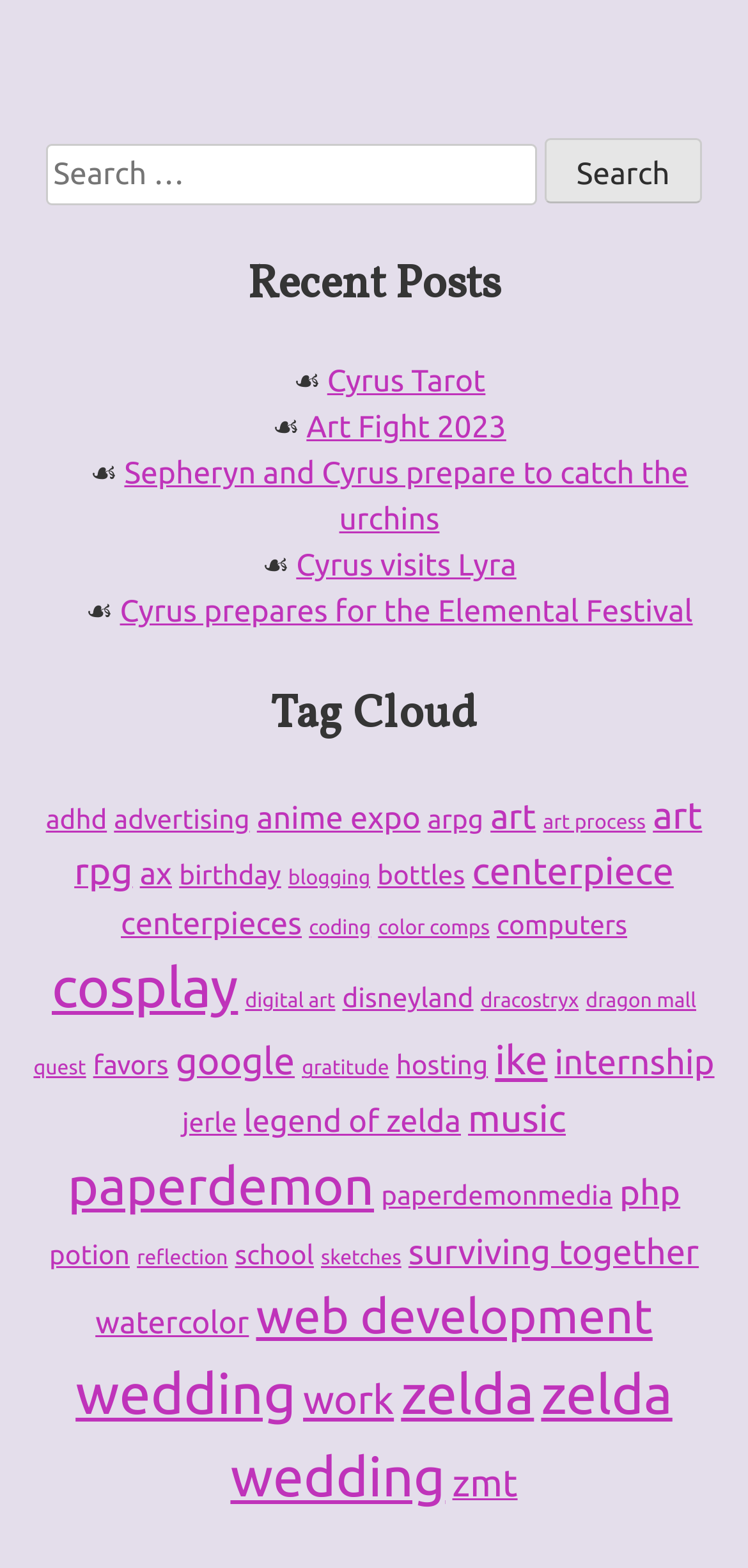How many items are tagged with 'zelda wedding'?
Offer a detailed and exhaustive answer to the question.

The link 'zelda wedding (17 items)' indicates that there are 17 items tagged with 'zelda wedding'.